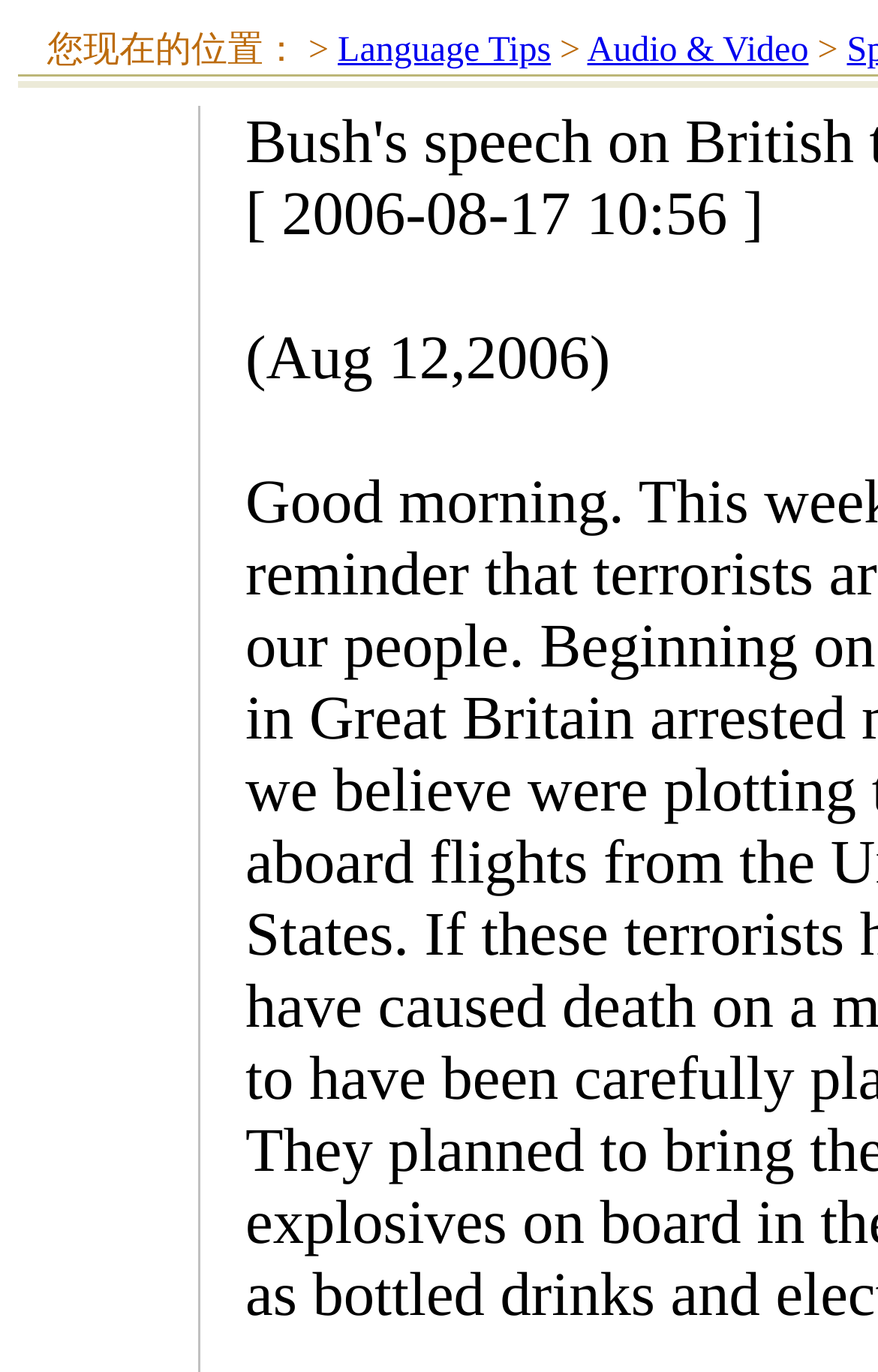What is the date mentioned on the webpage?
Using the image provided, answer with just one word or phrase.

Aug 12, 2006